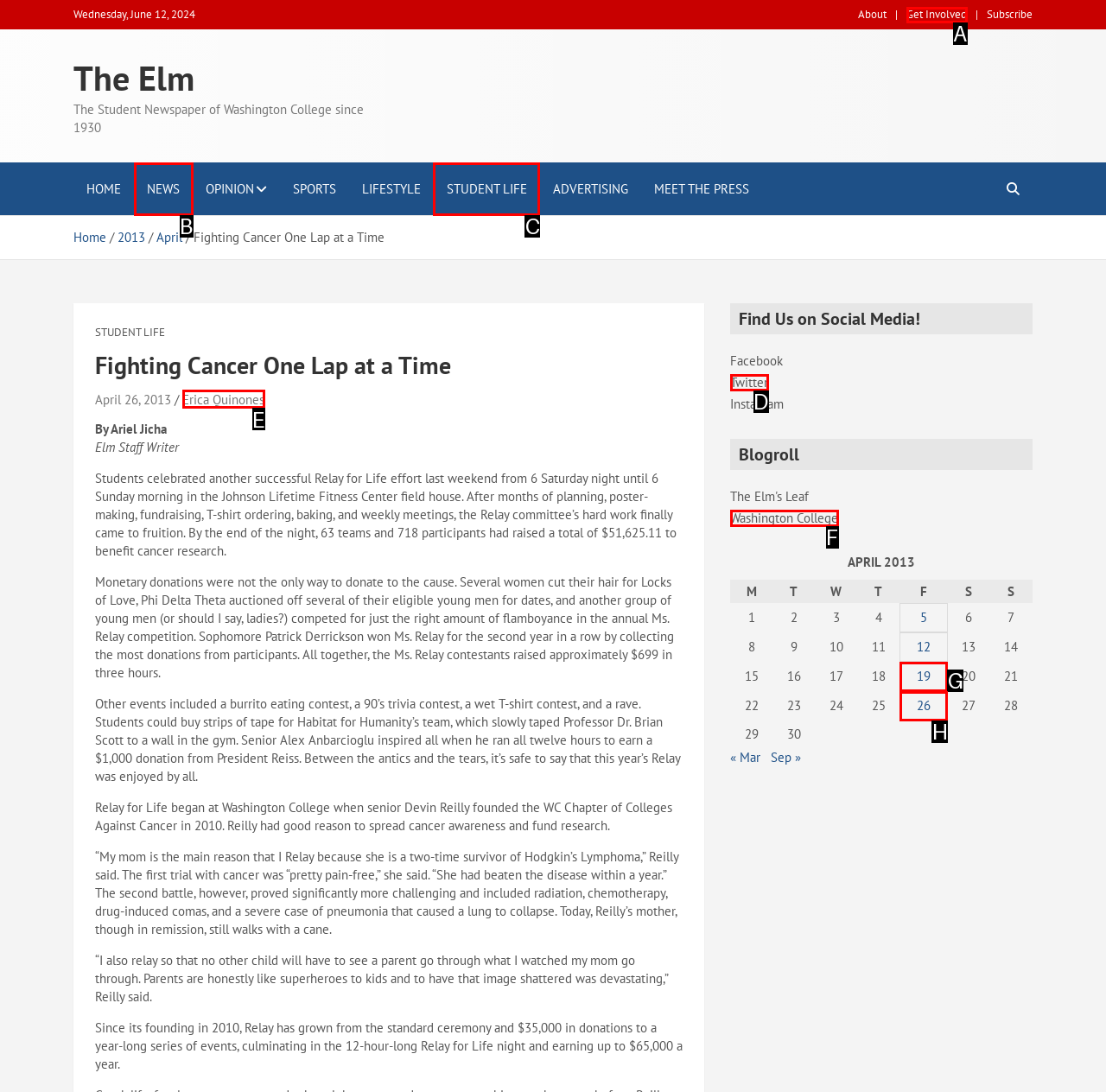Identify the correct UI element to click to achieve the task: Visit the previous post.
Answer with the letter of the appropriate option from the choices given.

None